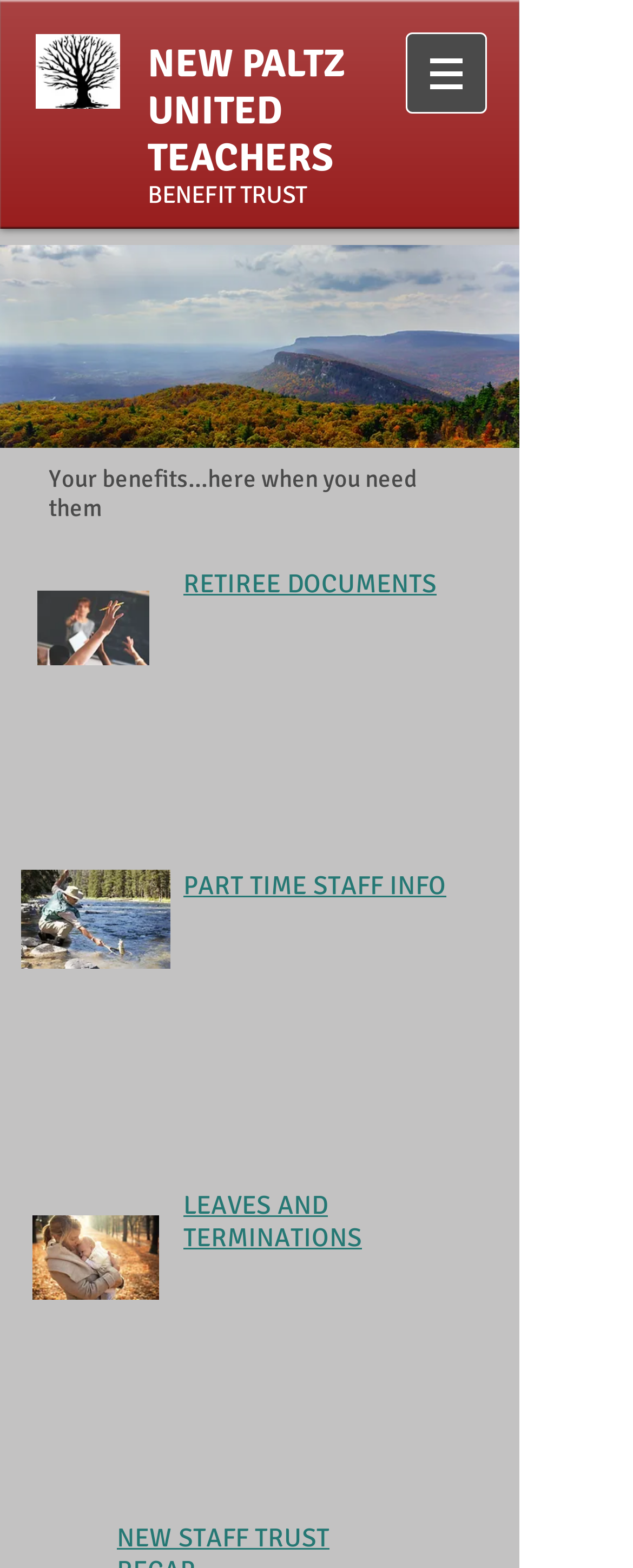What is the theme of the website?
Using the information presented in the image, please offer a detailed response to the question.

I determined the theme of the website by looking at the headings, links, and overall structure of the webpage, which all suggest that the website is focused on providing information and resources related to employee benefits.